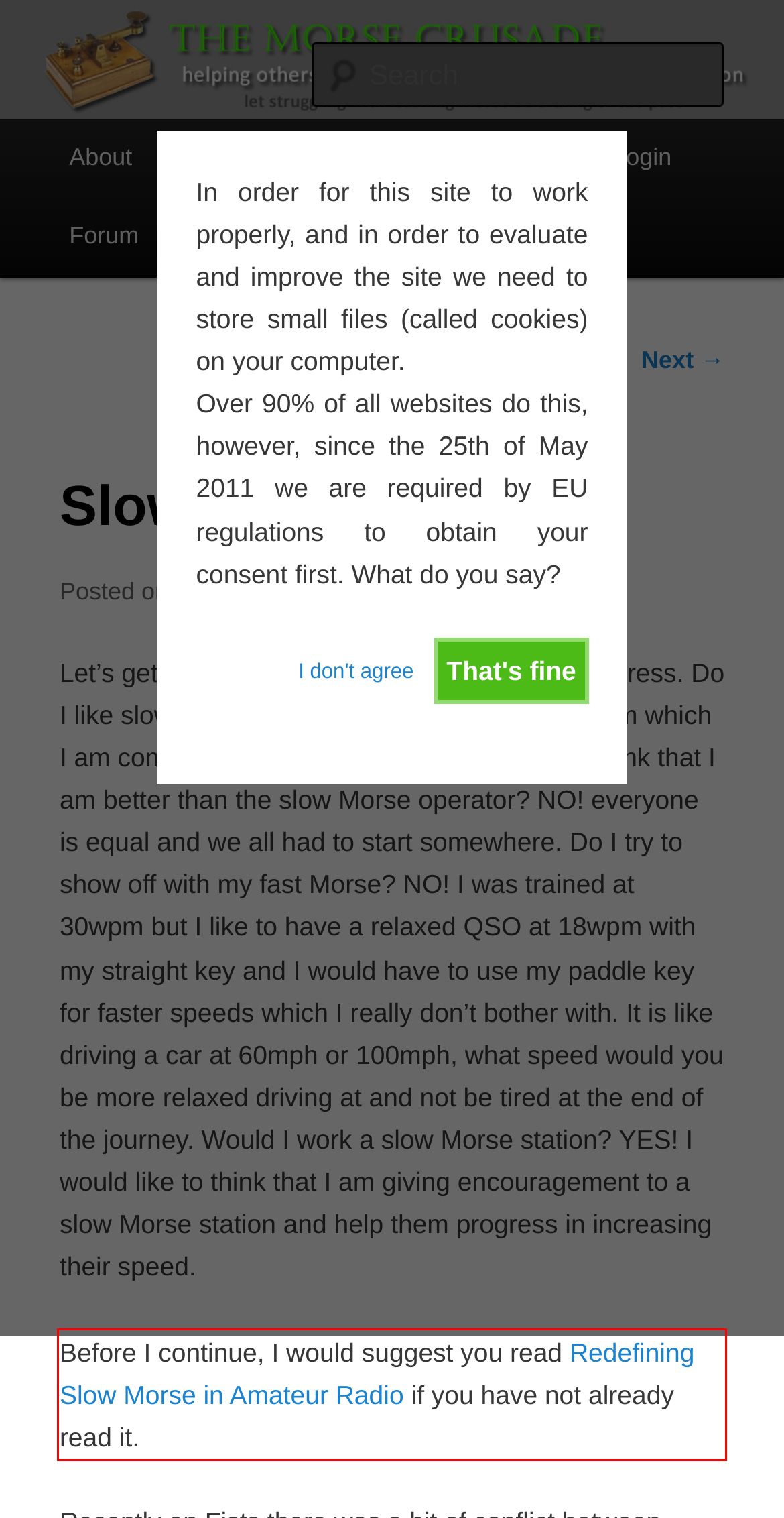Please extract the text content from the UI element enclosed by the red rectangle in the screenshot.

Before I continue, I would suggest you read Redefining Slow Morse in Amateur Radio if you have not already read it.